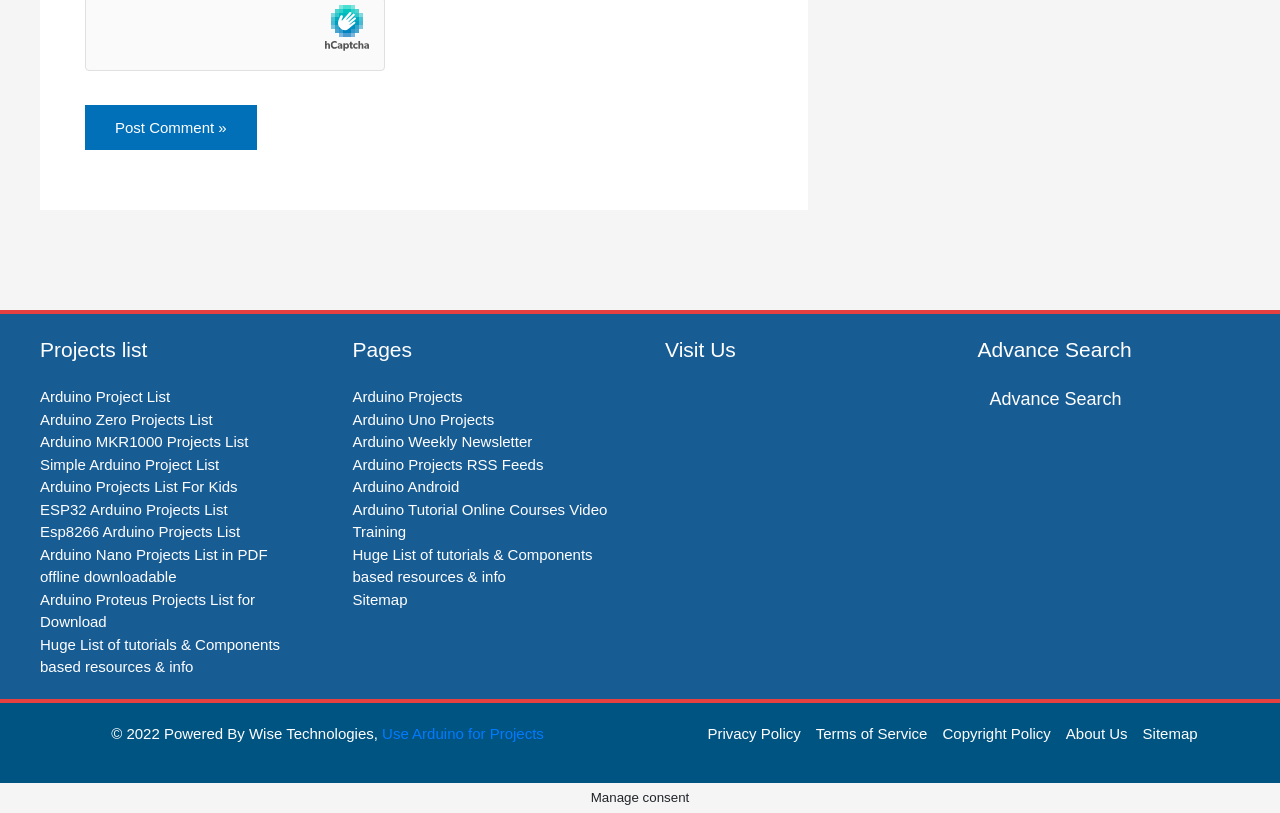Locate the bounding box coordinates of the element that should be clicked to fulfill the instruction: "Search using the 'Advance Search' feature".

[0.764, 0.481, 0.876, 0.502]